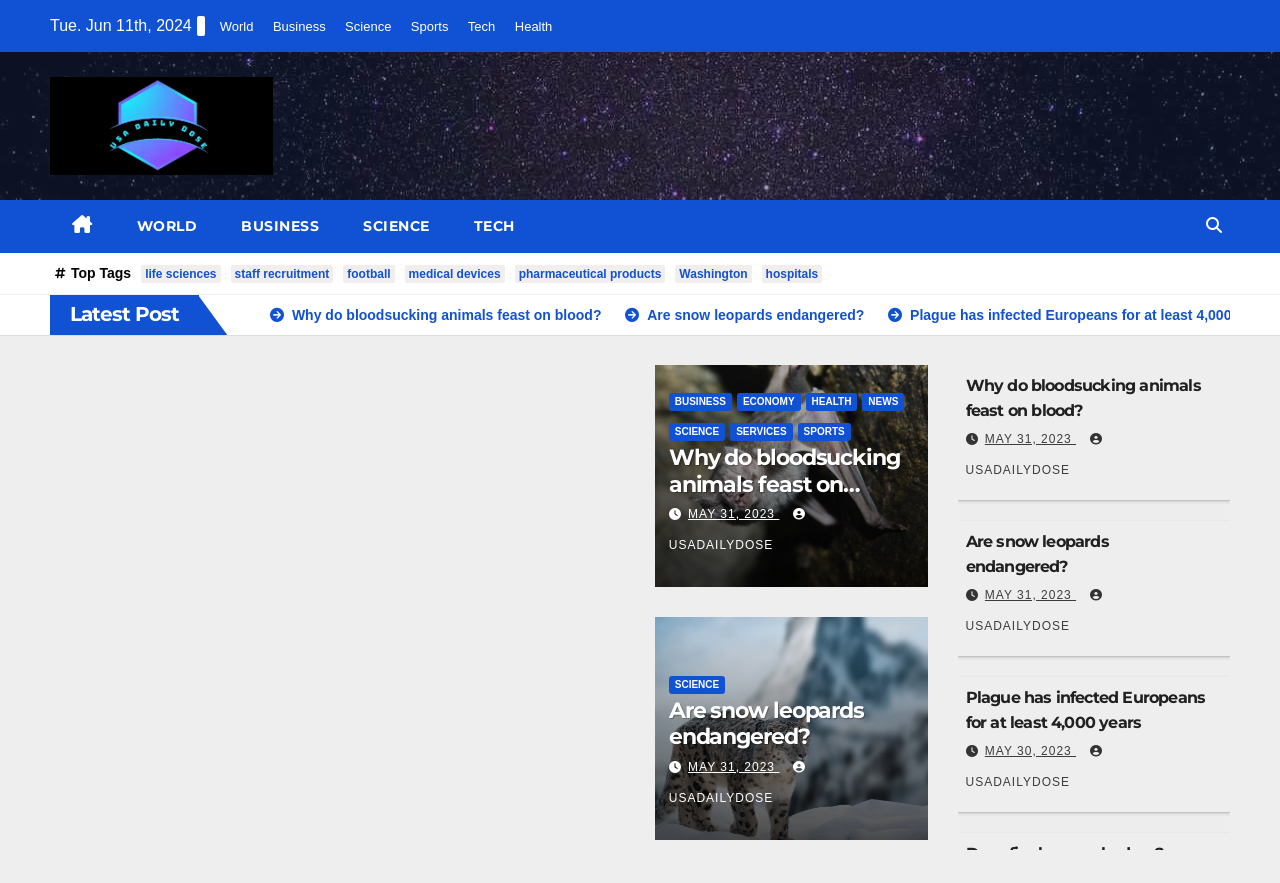Find the bounding box coordinates for the area that should be clicked to accomplish the instruction: "Click on the 'BUSINESS' link".

[0.522, 0.445, 0.572, 0.466]